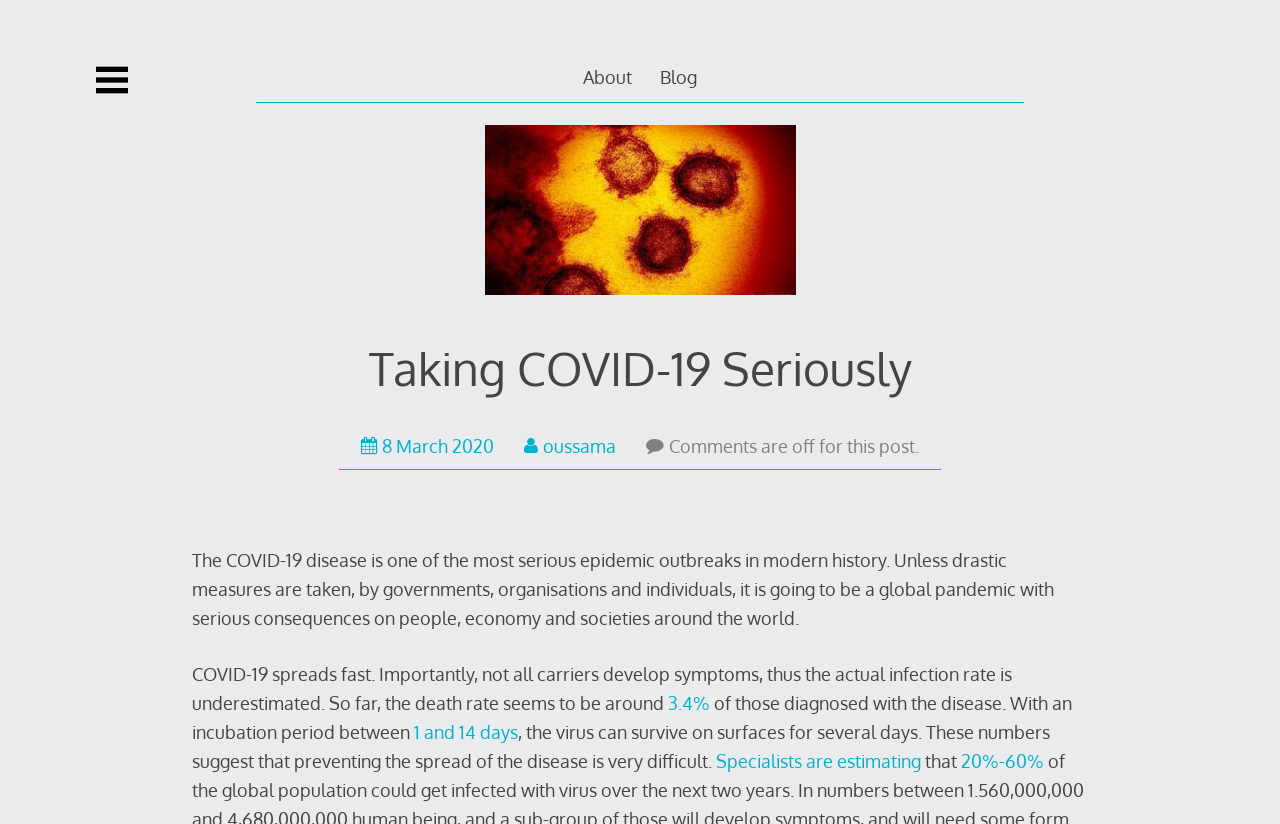Based on the visual content of the image, answer the question thoroughly: How long can the virus survive on surfaces?

The webpage states 'the virus can survive on surfaces for several days.'